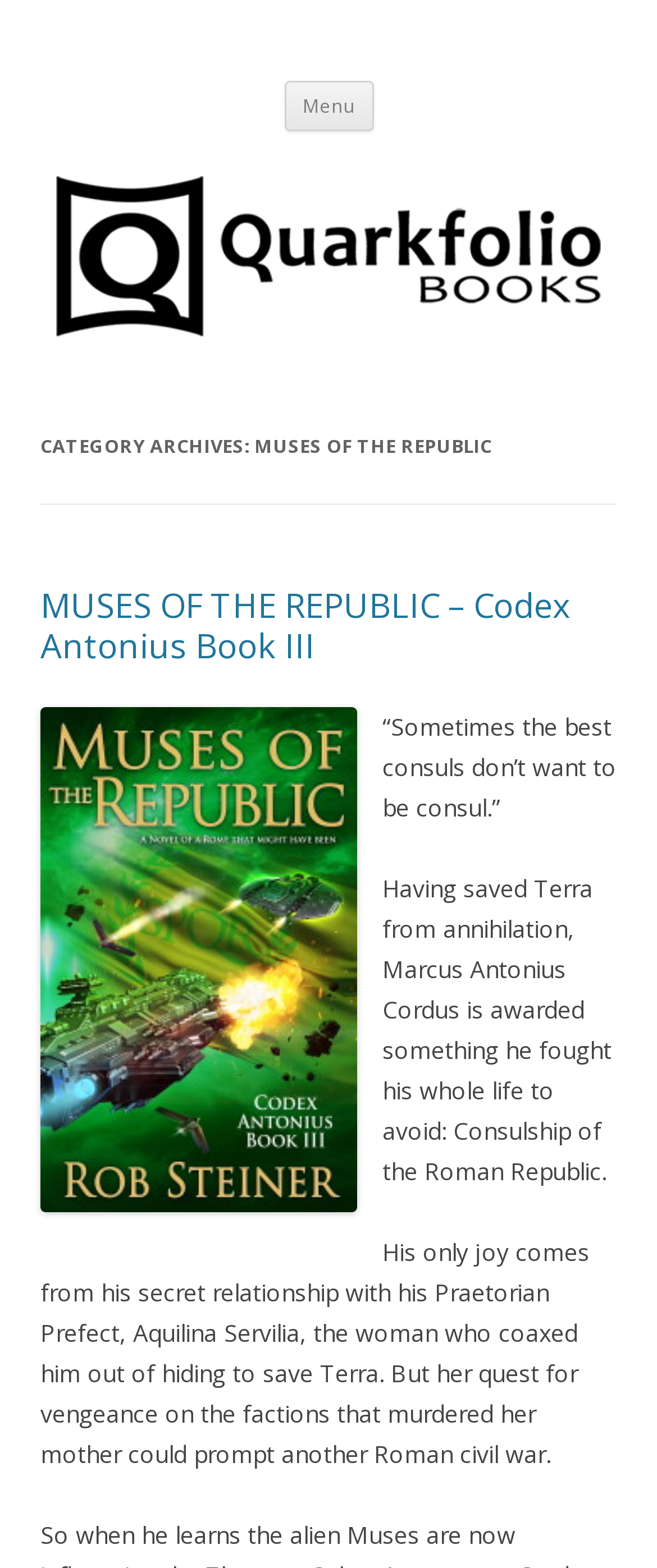Determine the bounding box of the UI element mentioned here: "Menu". The coordinates must be in the format [left, top, right, bottom] with values ranging from 0 to 1.

[0.432, 0.052, 0.568, 0.083]